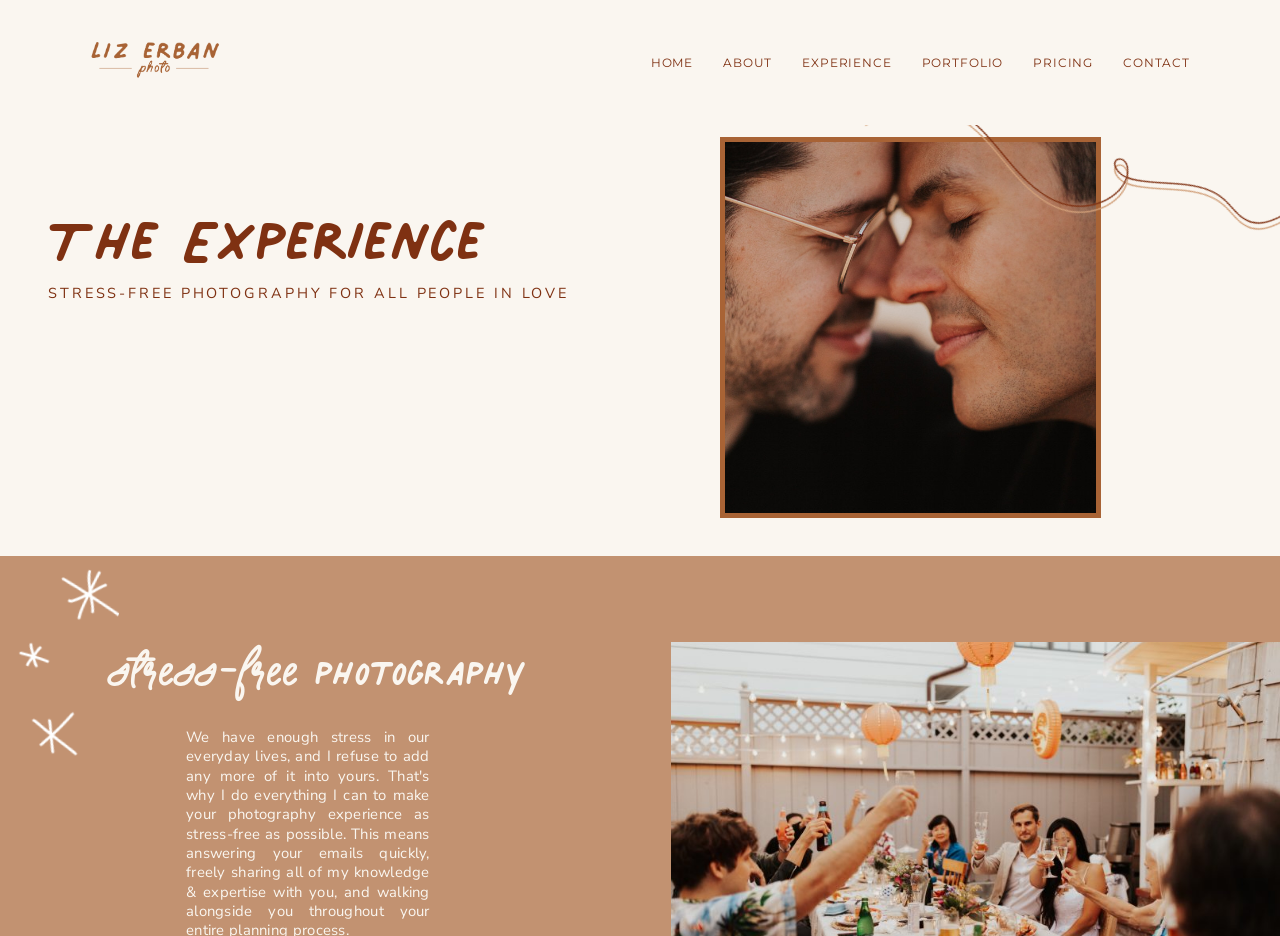Examine the image and give a thorough answer to the following question:
What is the main theme of the photography service?

The main theme of the photography service is inferred from the subtitle 'STRESS-FREE PHOTOGRAPHY FOR ALL PEOPLE IN LOVE', which suggests that the service is focused on capturing moments of love and romance.